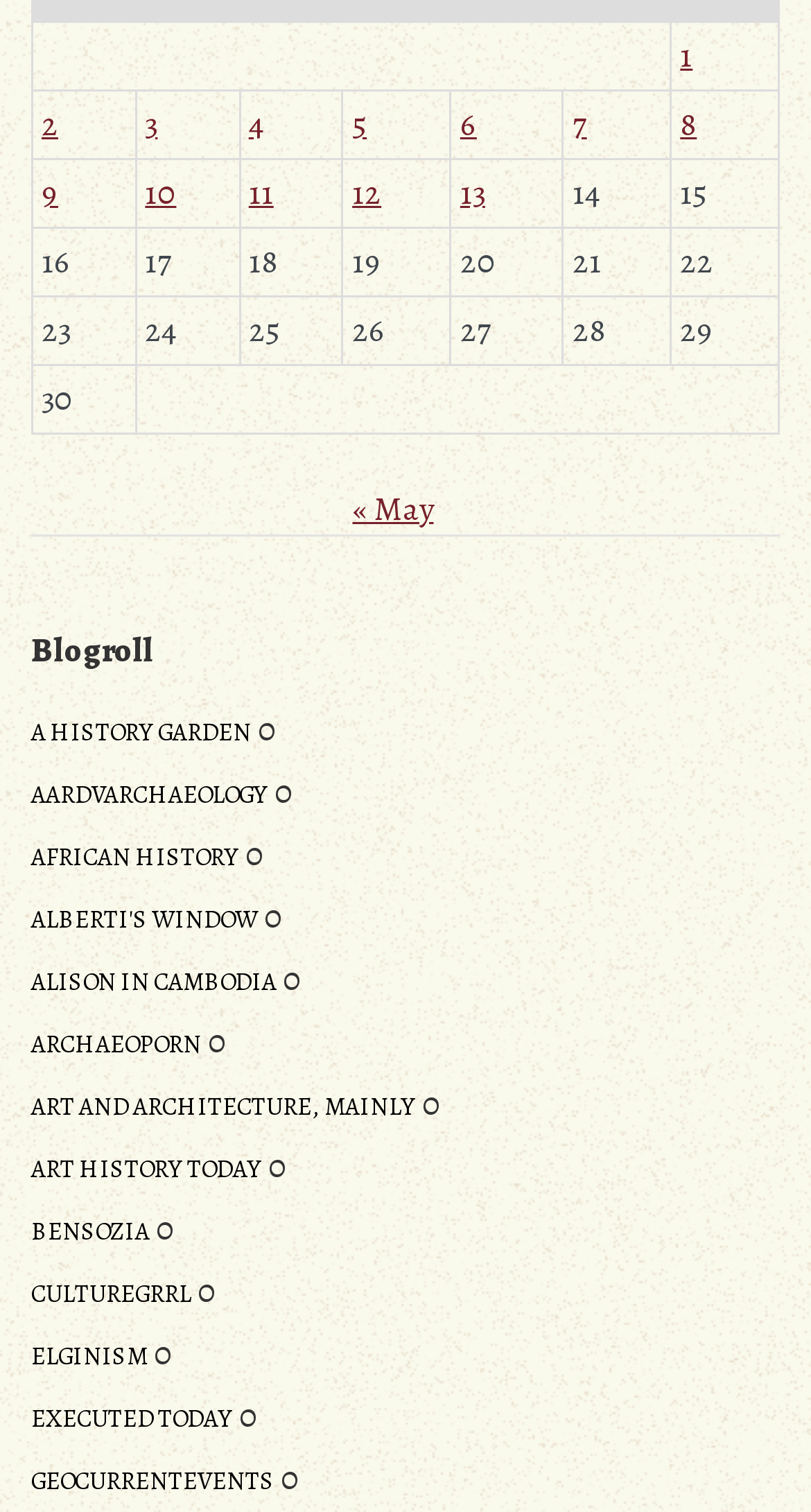Carefully examine the image and provide an in-depth answer to the question: What is the title of the section below the navigation section?

The section below the navigation section has a heading element with the text 'Blogroll', which suggests that this section is a list of blogs or websites.